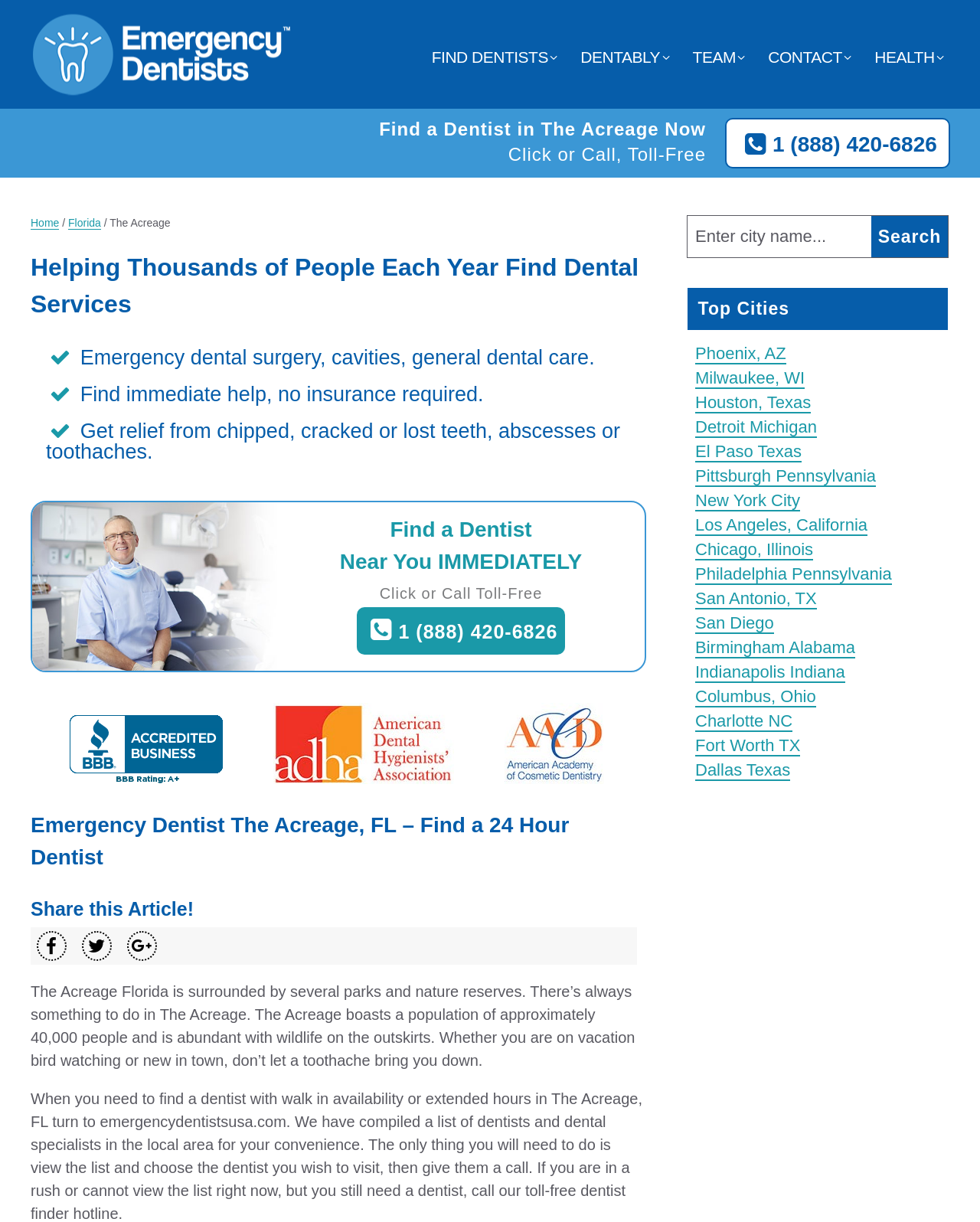Using the webpage screenshot, find the UI element described by FFIEC Home. Provide the bounding box coordinates in the format (top-left x, top-left y, bottom-right x, bottom-right y), ensuring all values are floating point numbers between 0 and 1.

None